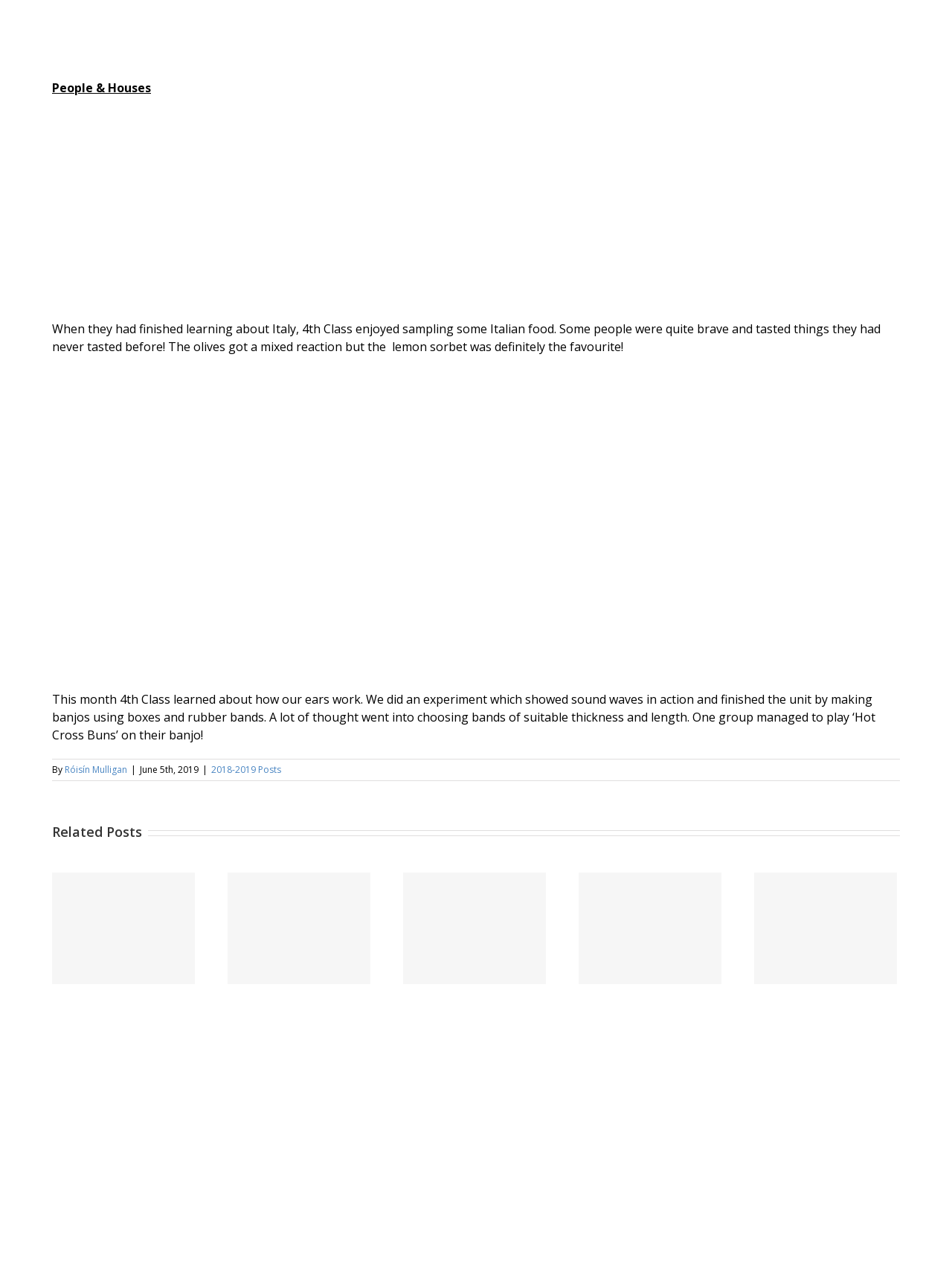Identify the bounding box for the UI element described as: "Papier Mache Fun!". The coordinates should be four float numbers between 0 and 1, i.e., [left, top, right, bottom].

[0.334, 0.706, 0.363, 0.727]